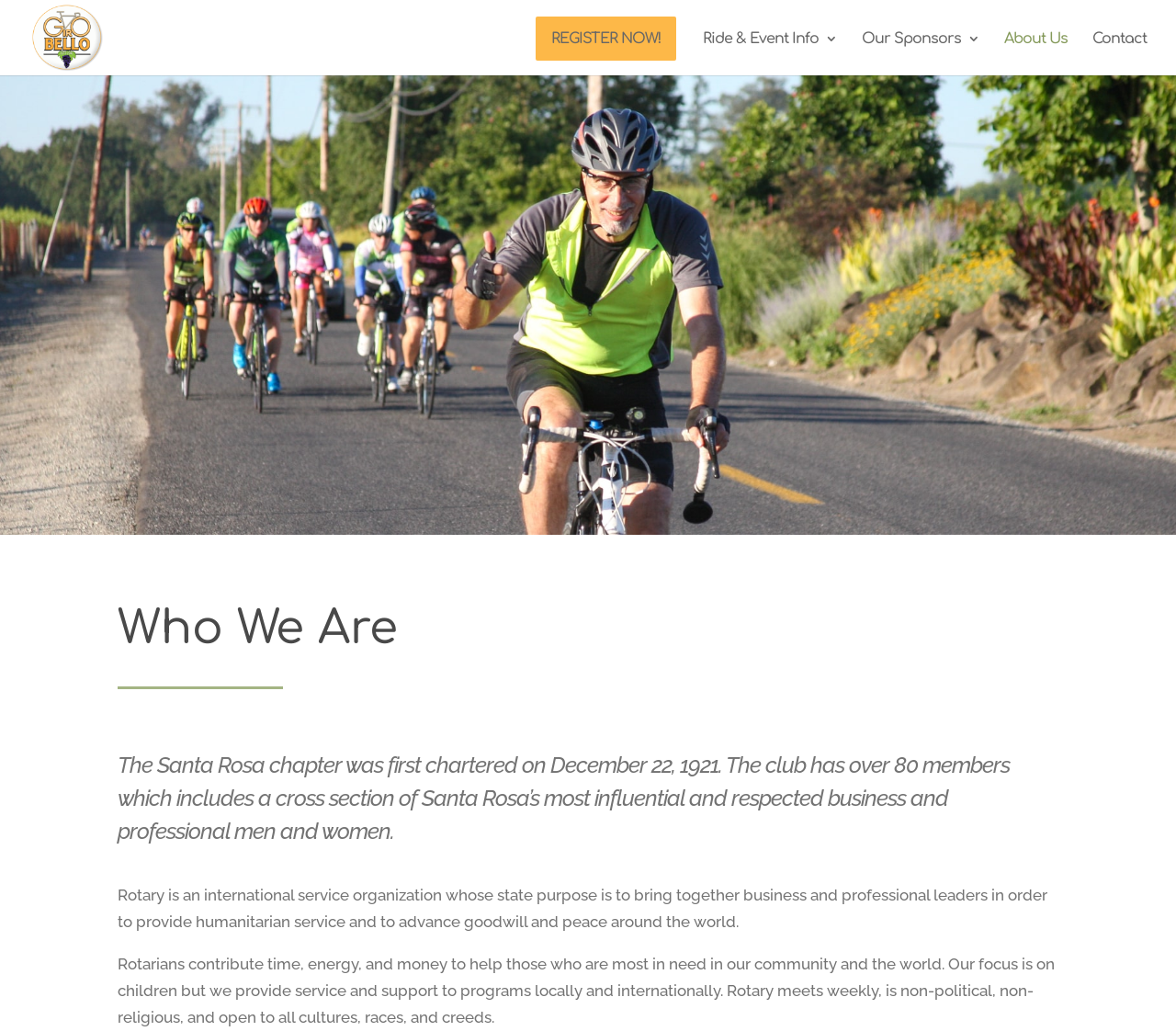Observe the image and answer the following question in detail: How many members does the Santa Rosa chapter have?

The number of members of the Santa Rosa chapter can be found in the paragraph that starts with 'The Santa Rosa chapter was first chartered on December 22, 1921...'. It states that the club has over 80 members.